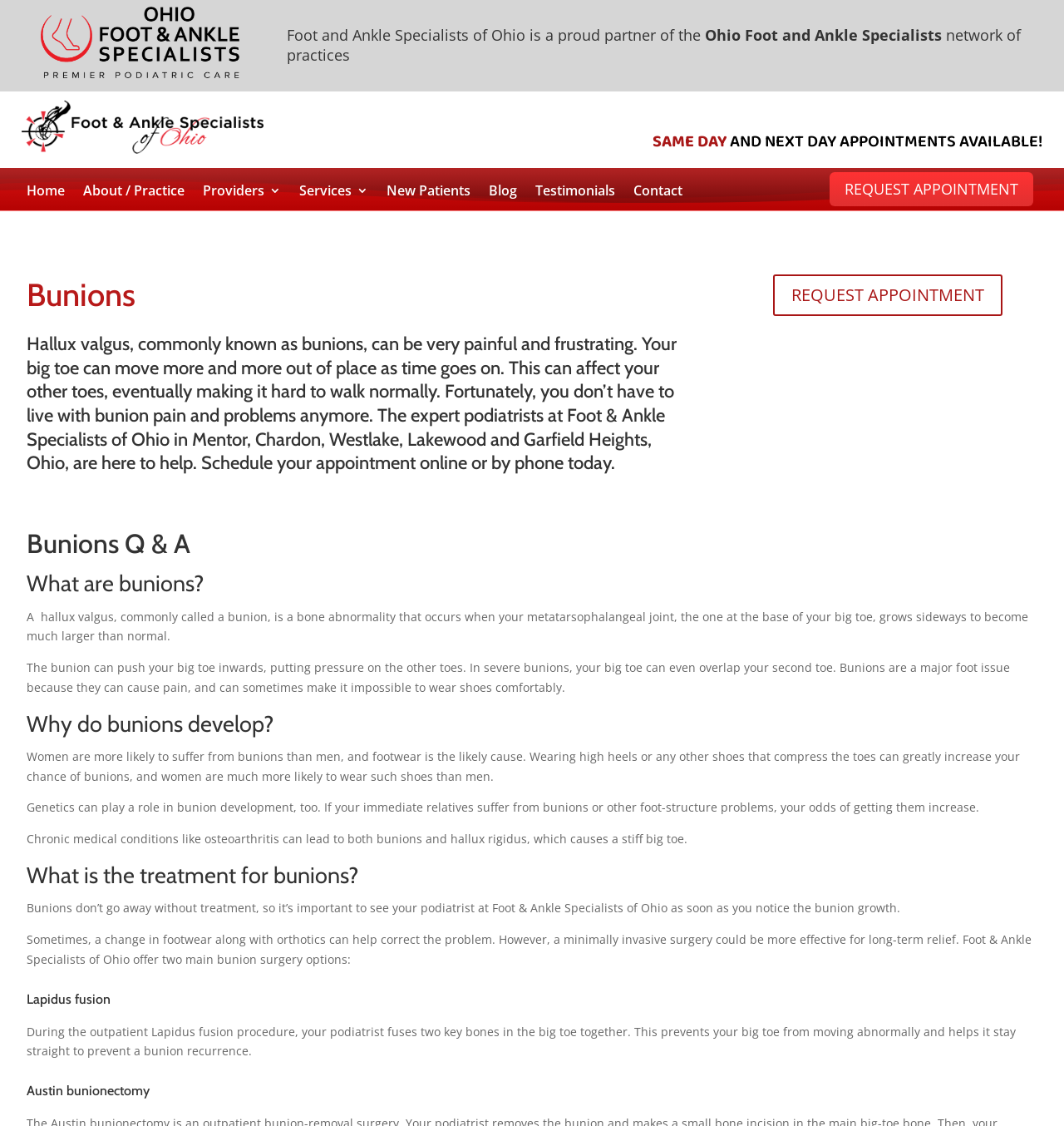Can you show the bounding box coordinates of the region to click on to complete the task described in the instruction: "Click the 'REQUEST APPOINTMENT' button again"?

[0.726, 0.244, 0.942, 0.28]